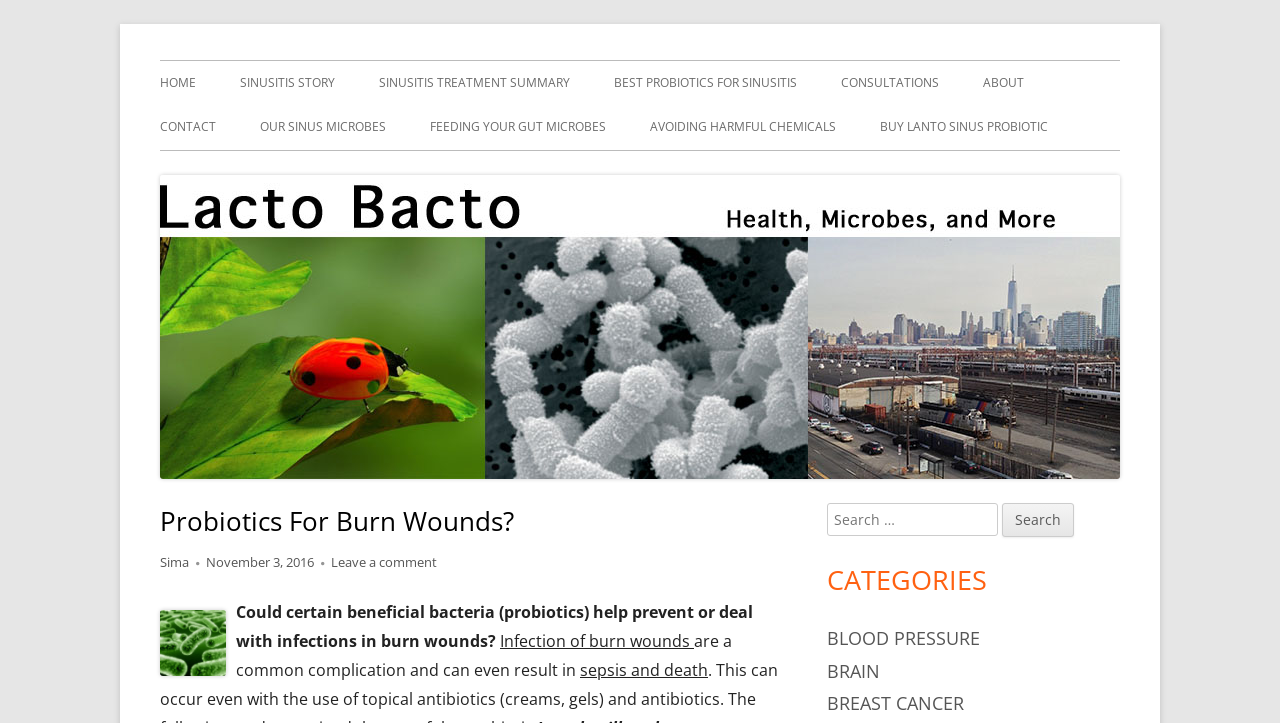What is the name of the website?
Give a comprehensive and detailed explanation for the question.

The name of the website can be found at the top of the webpage, where it says 'Lacto Bacto' in the navigation menu.